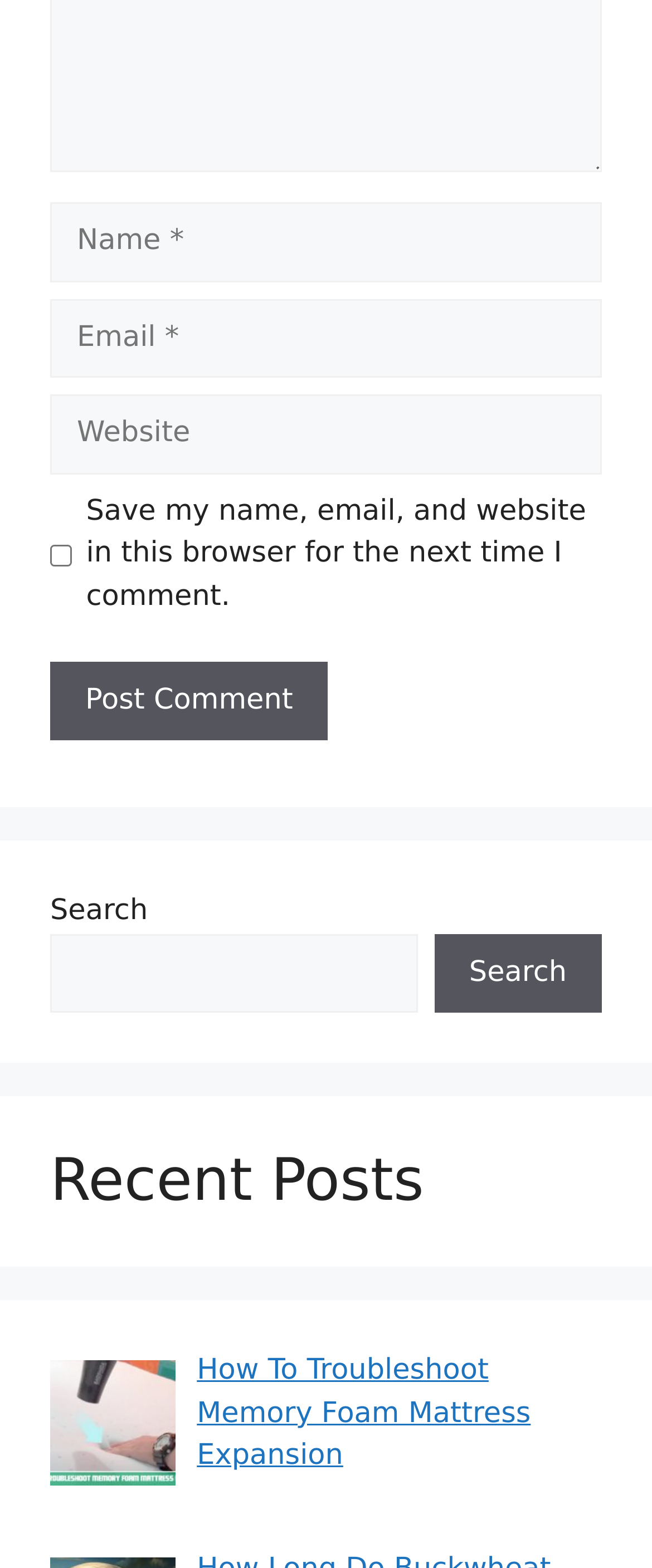Answer the following query with a single word or phrase:
How many textboxes are required to be filled?

2